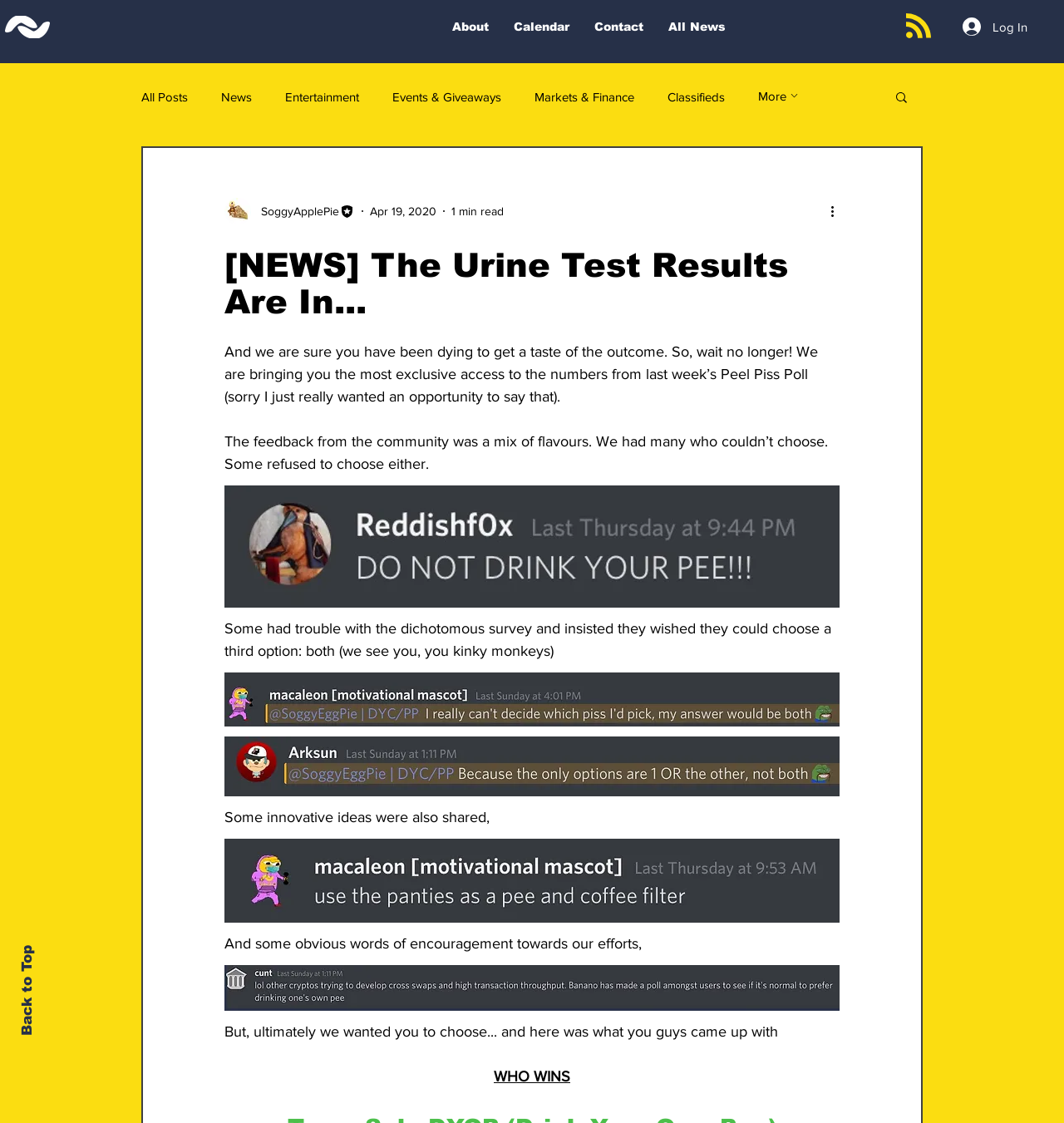Please find the bounding box coordinates (top-left x, top-left y, bottom-right x, bottom-right y) in the screenshot for the UI element described as follows: Call Us Now 082173 56430

None